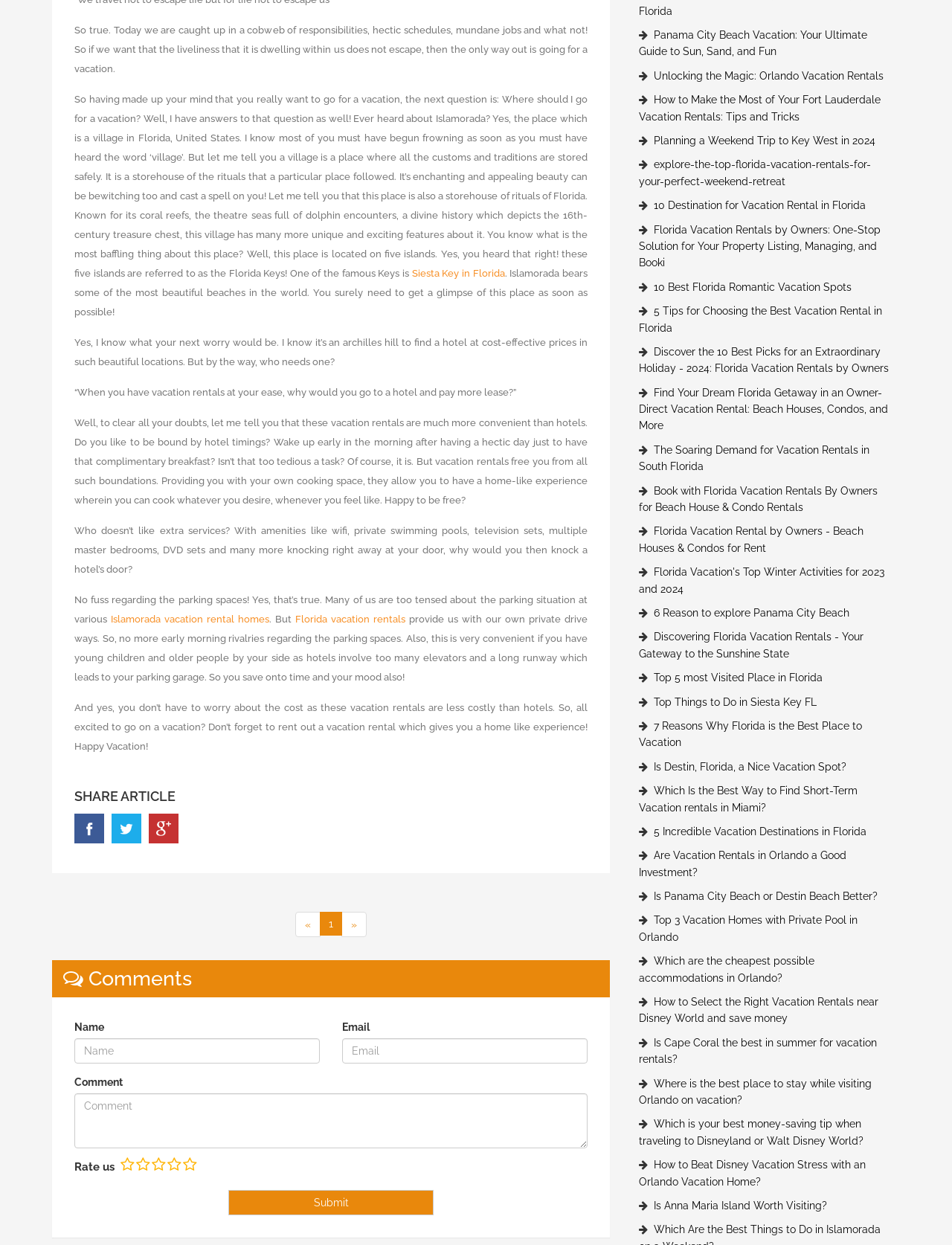How many islands make up the Florida Keys?
Refer to the image and give a detailed answer to the query.

The webpage mentions that Islamorada is located on five islands, which are referred to as the Florida Keys.